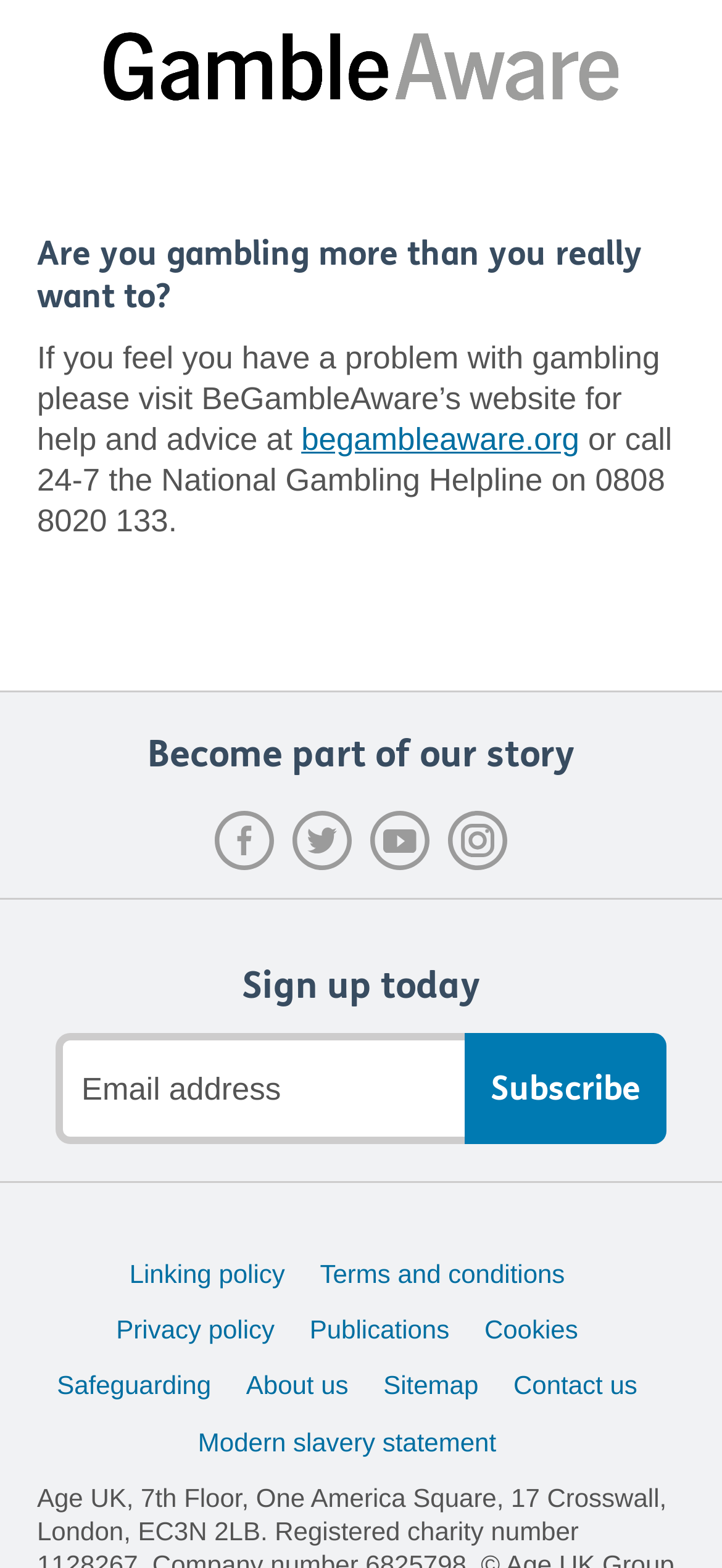Indicate the bounding box coordinates of the element that must be clicked to execute the instruction: "Visit BeGambleAware's website". The coordinates should be given as four float numbers between 0 and 1, i.e., [left, top, right, bottom].

[0.417, 0.269, 0.803, 0.292]